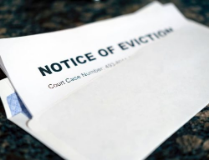What is indicated below the main title?
We need a detailed and exhaustive answer to the question. Please elaborate.

Below the main title 'NOTICE OF EVICTION', the text indicates a 'Court Case Number', which further emphasizes the legal implications of the document.